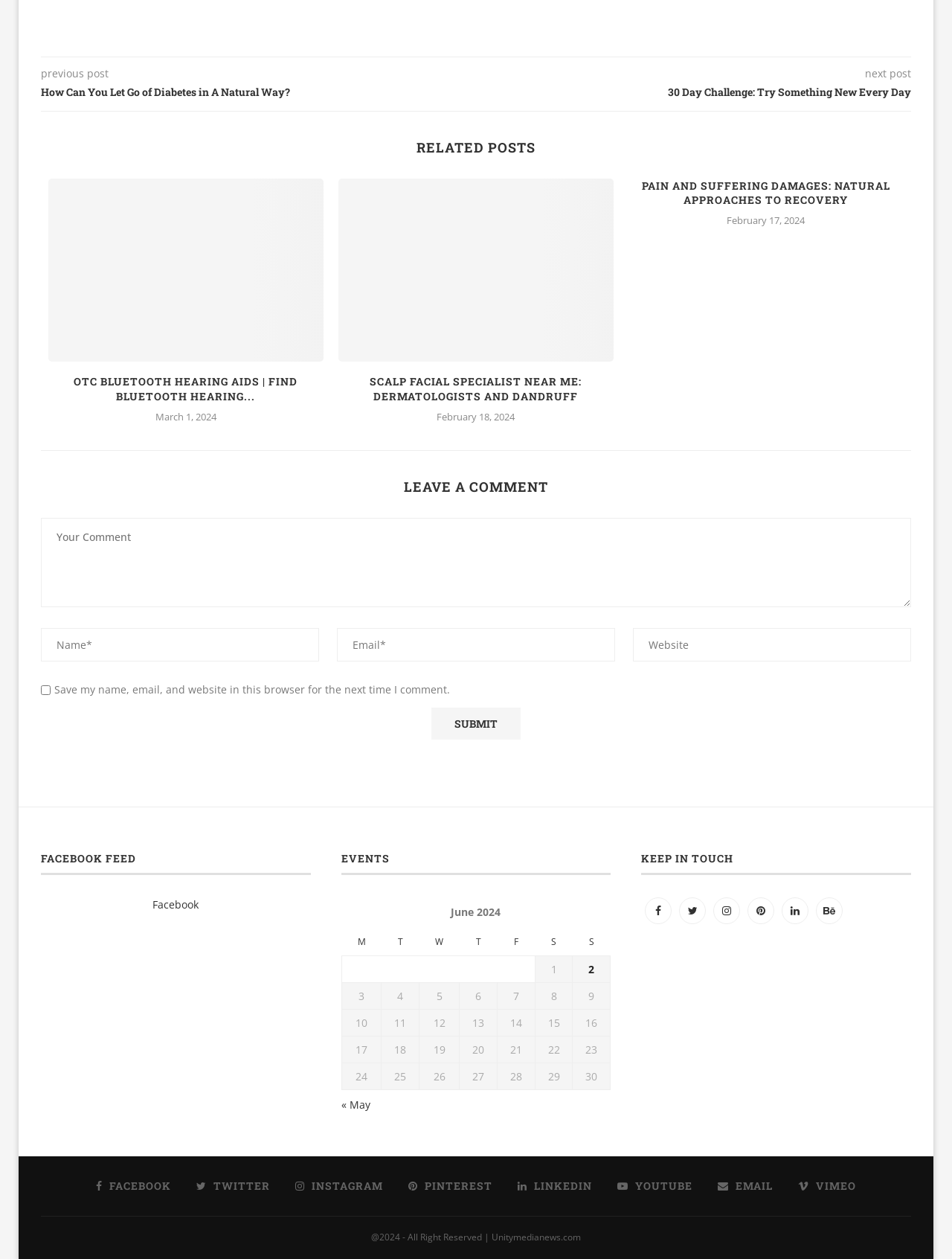Identify the bounding box coordinates for the UI element described by the following text: "name="author" placeholder="Name*"". Provide the coordinates as four float numbers between 0 and 1, in the format [left, top, right, bottom].

[0.043, 0.499, 0.335, 0.525]